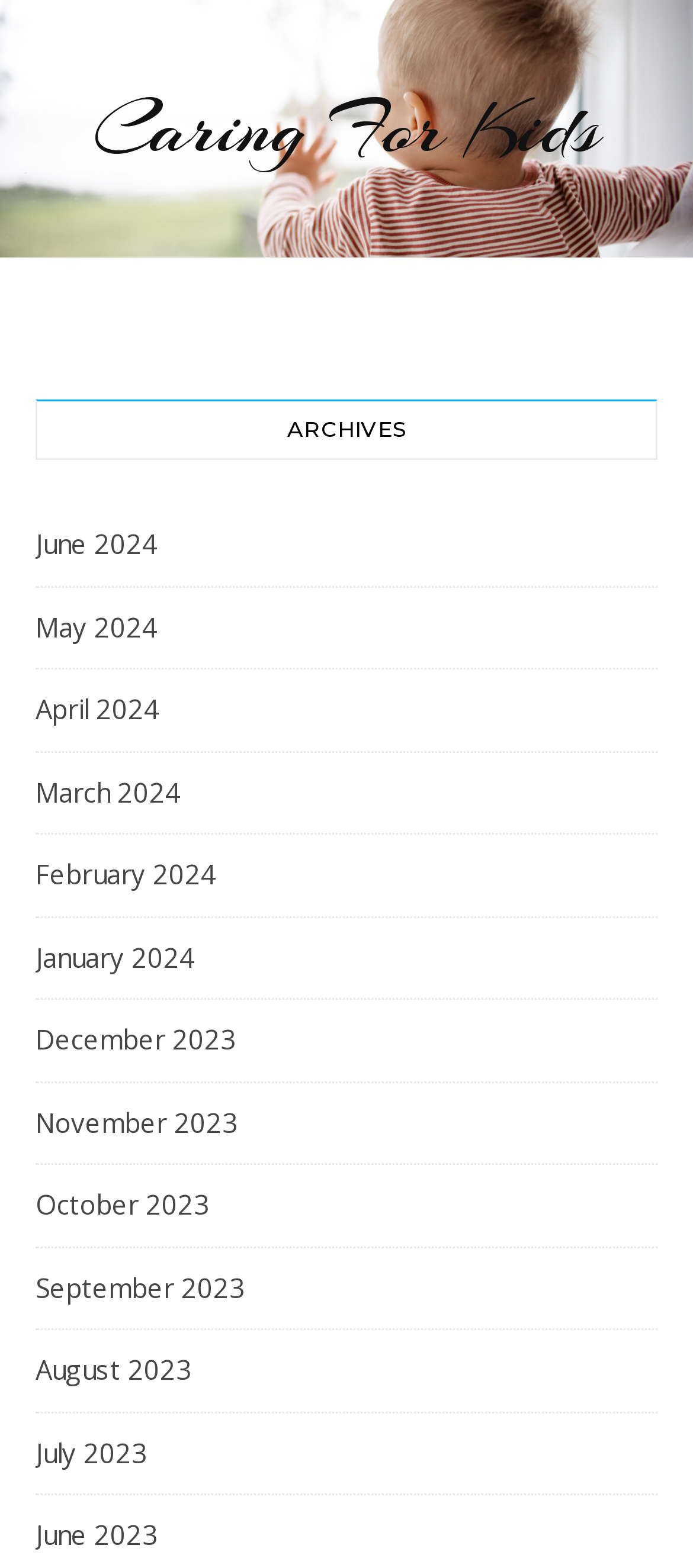Determine the bounding box coordinates for the area that needs to be clicked to fulfill this task: "go to Caring For Kids". The coordinates must be given as four float numbers between 0 and 1, i.e., [left, top, right, bottom].

[0.0, 0.057, 1.0, 0.108]